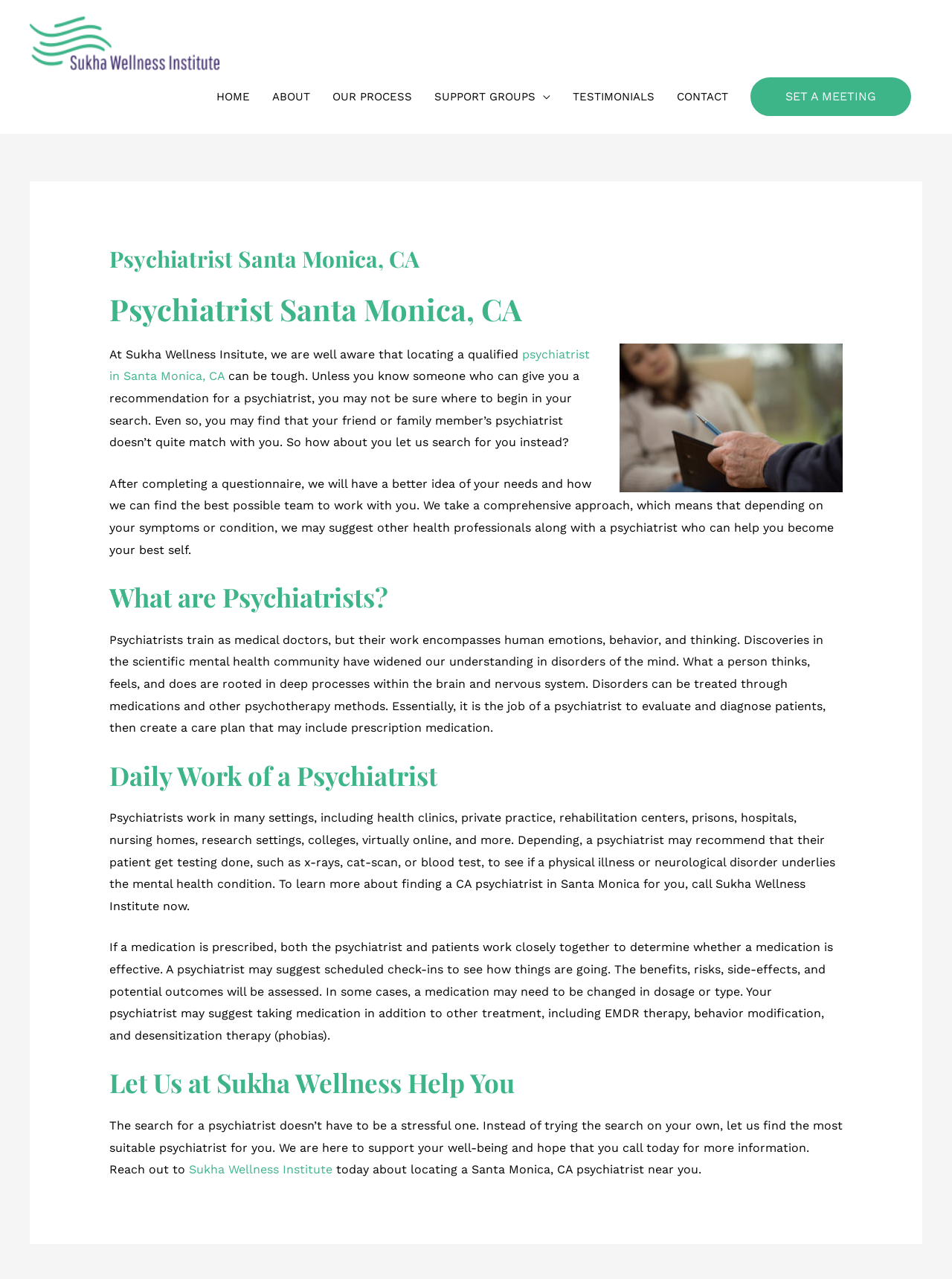Reply to the question with a single word or phrase:
What is the location of the psychiatrist?

Santa Monica, CA